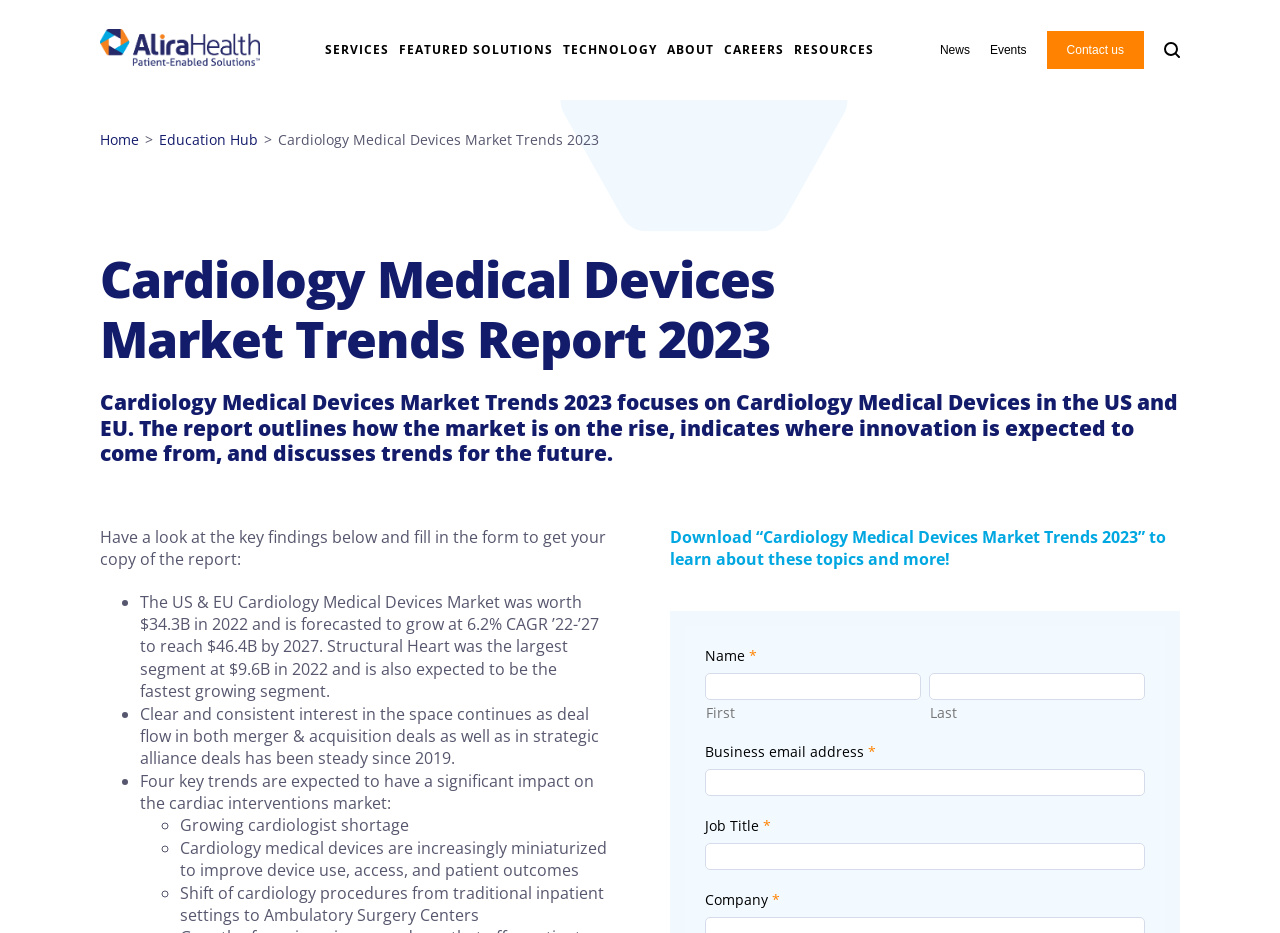Review the image closely and give a comprehensive answer to the question: What is the purpose of the report?

The purpose of the report is to provide insights into the market growth trends, areas of investment, and outlook of the Cardiology Medical Devices Market, allowing readers to understand the market better and make informed decisions.